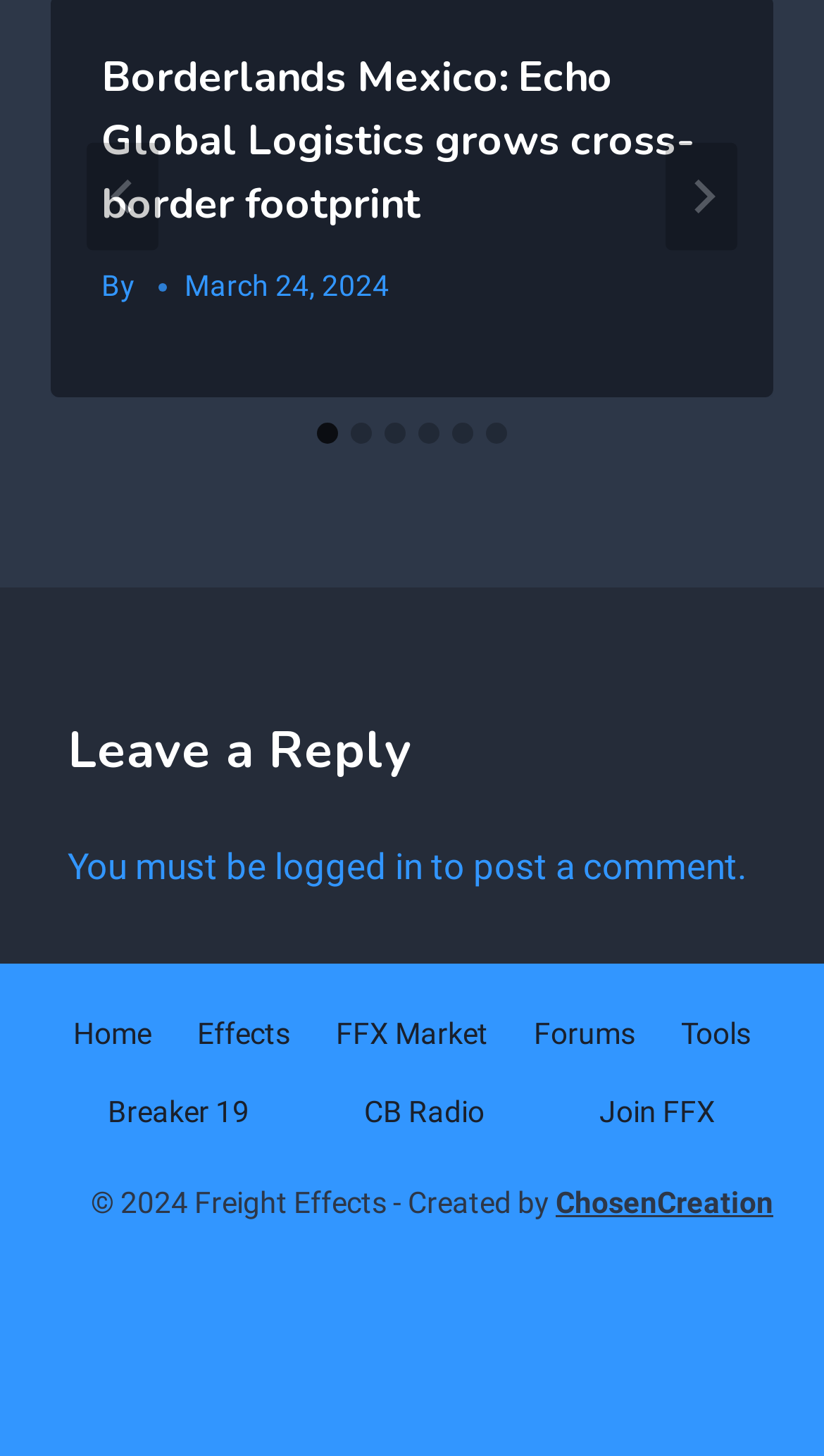How many links are in the footer navigation?
Carefully examine the image and provide a detailed answer to the question.

I counted the number of link elements within the navigation element with the label 'Footer Navigation', which are 'Home', 'Effects', 'FFX Market', 'Forums', 'Tools', 'Breaker 19', and 'Join FFX'. Therefore, there are 7 links in the footer navigation.